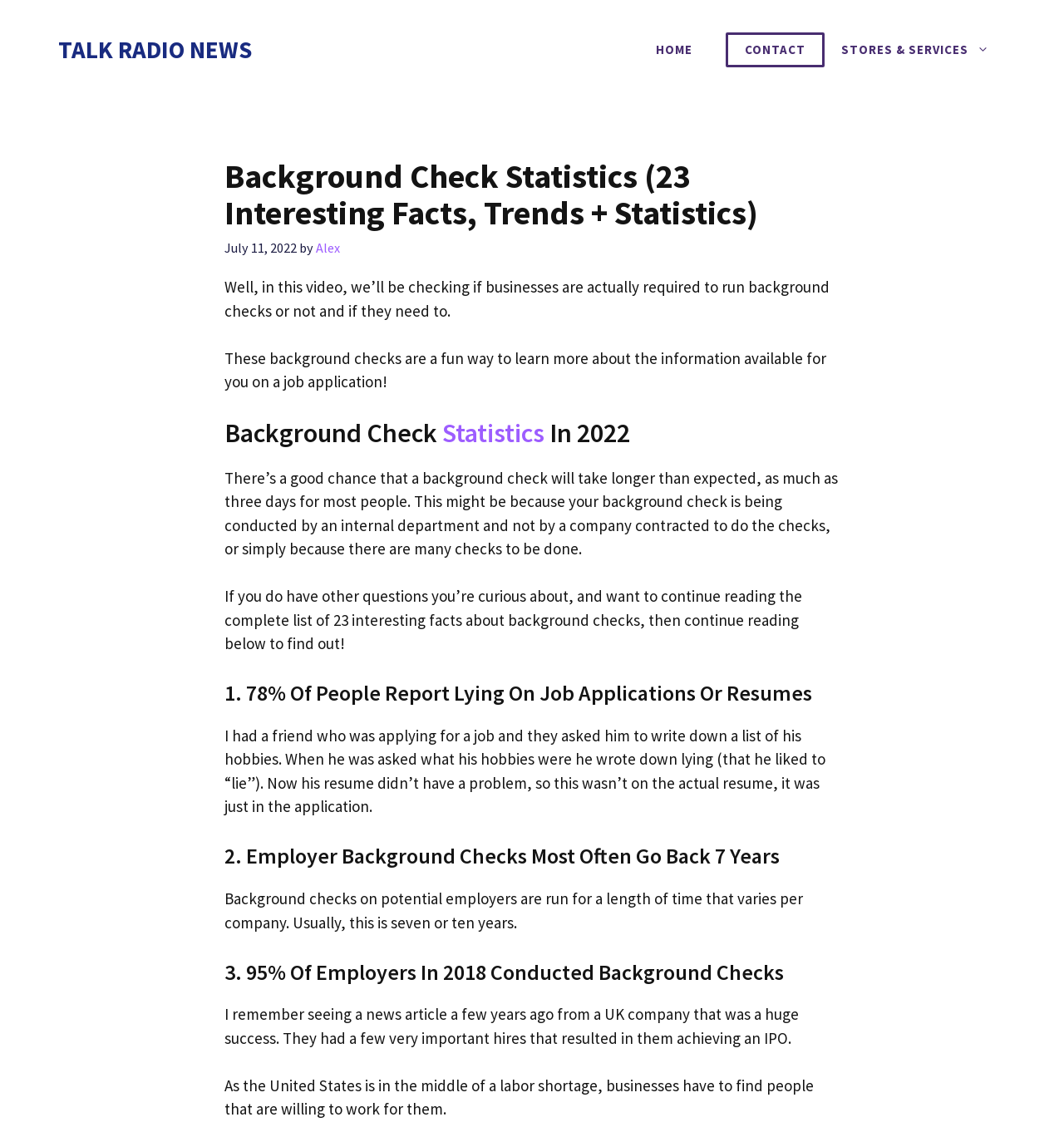Provide an in-depth caption for the contents of the webpage.

The webpage appears to be an article about background check statistics, with a title "Background Check Statistics (23 Interesting Facts, Trends + Statistics)". At the top of the page, there is a banner with a link to the site "TALK RADIO NEWS". Below the banner, there is a navigation menu with links to "HOME", "CONTACT", and "STORES & SERVICES".

The main content of the page is divided into sections, each with a heading. The first section has a heading "Background Check Statistics (23 Interesting Facts, Trends + Statistics)" and a brief introduction to the topic. Below the introduction, there is a paragraph of text that discusses the purpose of the article.

The next section has a heading "Background Check Statistics In 2022" and a link to "Statistics". This is followed by a series of sections, each with a heading and a brief description of a statistic related to background checks. For example, one section has a heading "1. 78% Of People Report Lying On Job Applications Or Resumes" and a paragraph of text that provides more information about this statistic.

Throughout the page, there are several paragraphs of text that provide additional information and anecdotes related to the topic of background checks. The text is arranged in a clear and readable format, with headings and paragraphs that make it easy to follow along.